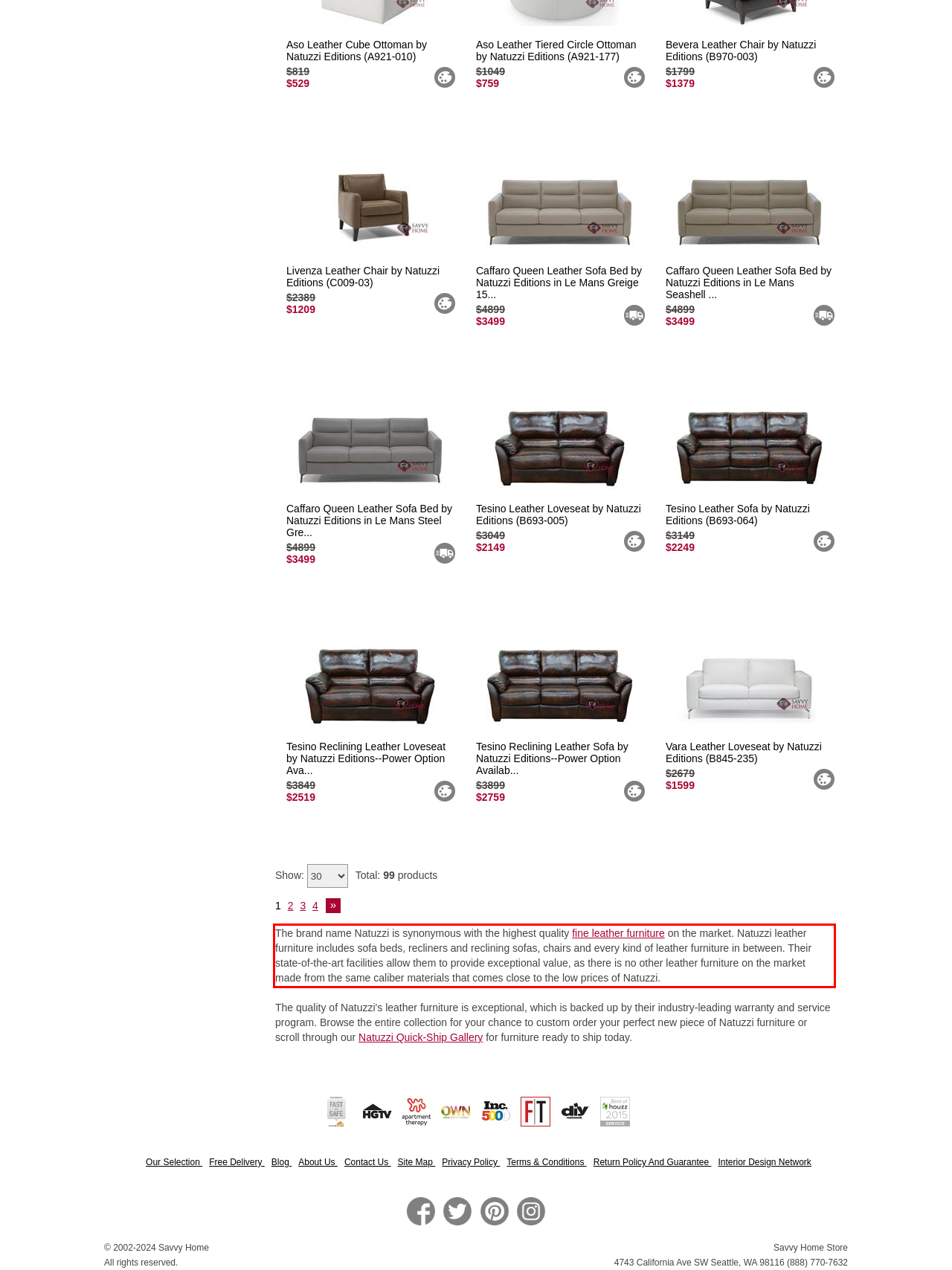You have a screenshot of a webpage with a red bounding box. Use OCR to generate the text contained within this red rectangle.

The brand name Natuzzi is synonymous with the highest quality fine leather furniture on the market. Natuzzi leather furniture includes sofa beds, recliners and reclining sofas, chairs and every kind of leather furniture in between. Their state-of-the-art facilities allow them to provide exceptional value, as there is no other leather furniture on the market made from the same caliber materials that comes close to the low prices of Natuzzi.